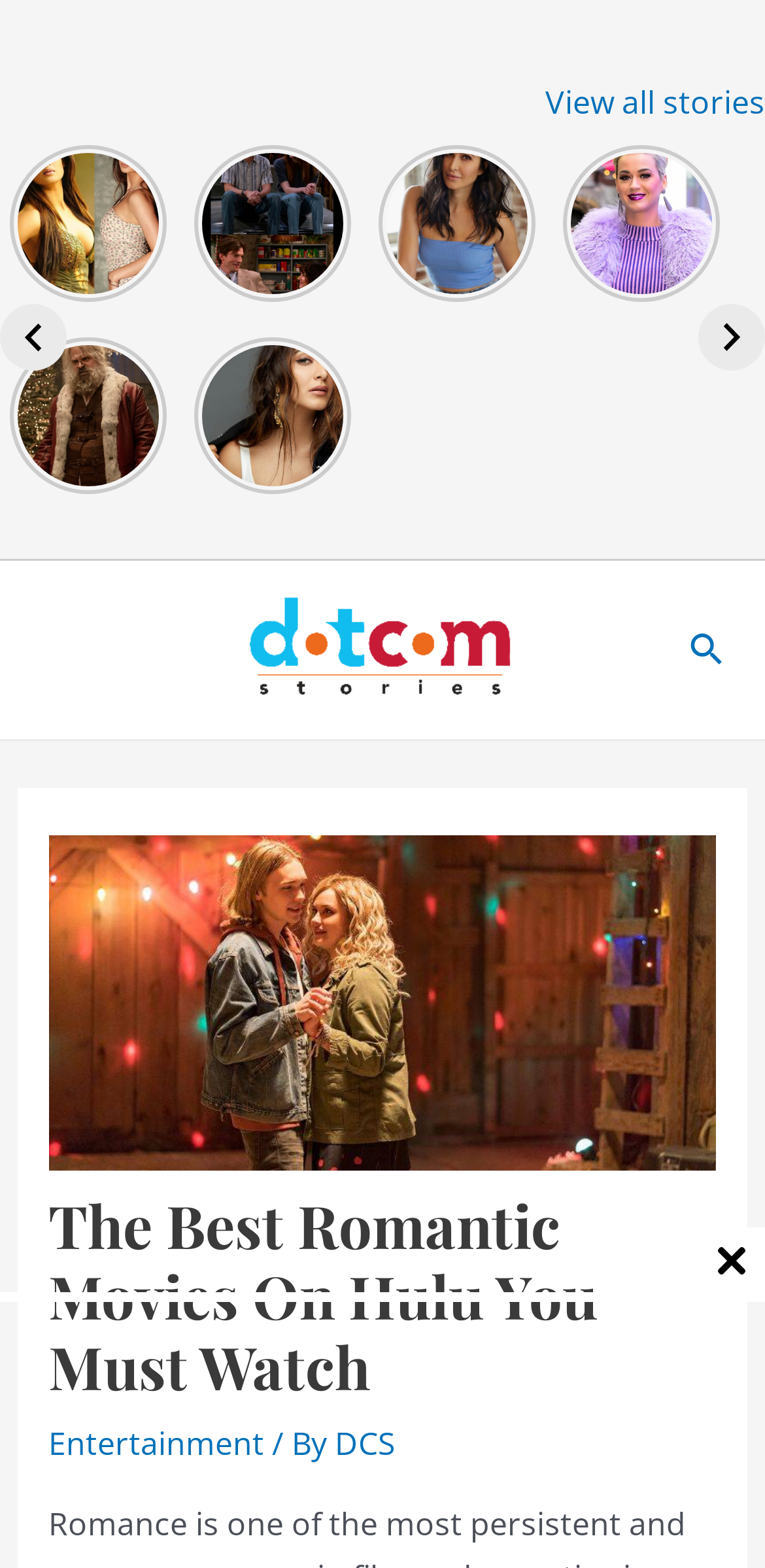How many links are there on the webpage?
From the screenshot, supply a one-word or short-phrase answer.

13